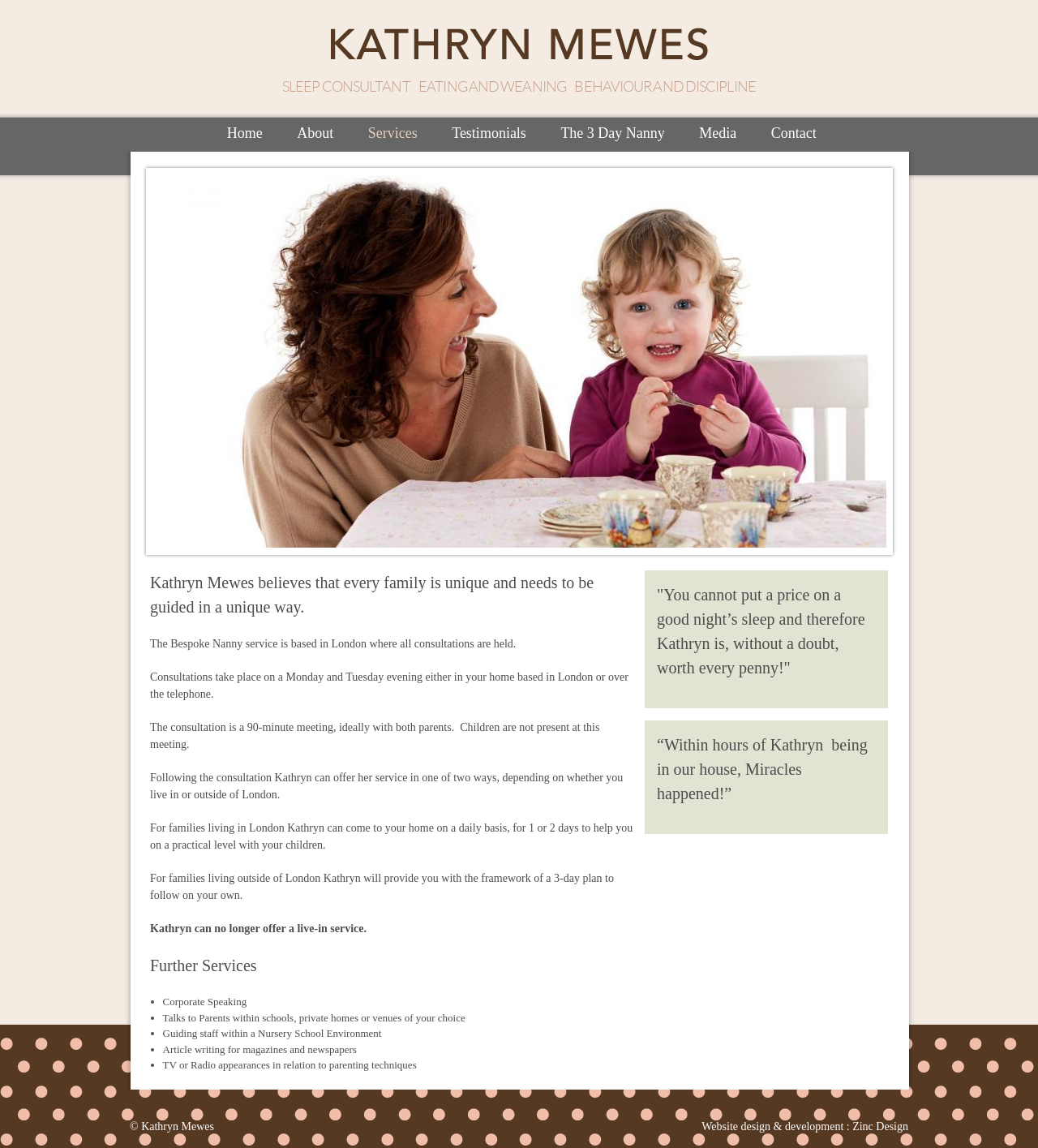Give an in-depth explanation of the webpage layout and content.

The webpage is about Kathryn Mewes, a sleep consultant, and her bespoke nanny service. At the top, there is a navigation menu with links to different sections of the website, including "Home", "About", "Services", "Testimonials", "The 3 Day Nanny", "Media", and "Contact". 

Below the navigation menu, there is a heading that lists Kathryn's areas of expertise, including sleep consulting, eating and weaning, and behavior and discipline. 

The main content of the webpage is an article that describes Kathryn's bespoke nanny service. The service is based in London, and consultations are held on Monday and Tuesday evenings, either in-person or over the phone. The consultation is a 90-minute meeting with both parents, and children are not present. 

Following the consultation, Kathryn offers her service in one of two ways, depending on whether the family lives in or outside of London. For families in London, Kathryn can provide daily in-home support, while for families outside of London, she provides a 3-day plan to follow on their own. 

The article also mentions that Kathryn no longer offers a live-in service. 

Further down the page, there is a section titled "Further Services" that lists additional services offered by Kathryn, including corporate speaking, talks to parents, guiding staff within a nursery school environment, article writing, and TV or radio appearances. 

The webpage also features two testimonials from satisfied clients, praising Kathryn's services. 

At the bottom of the page, there is a copyright notice and a link to the website design and development company, Zinc Design.